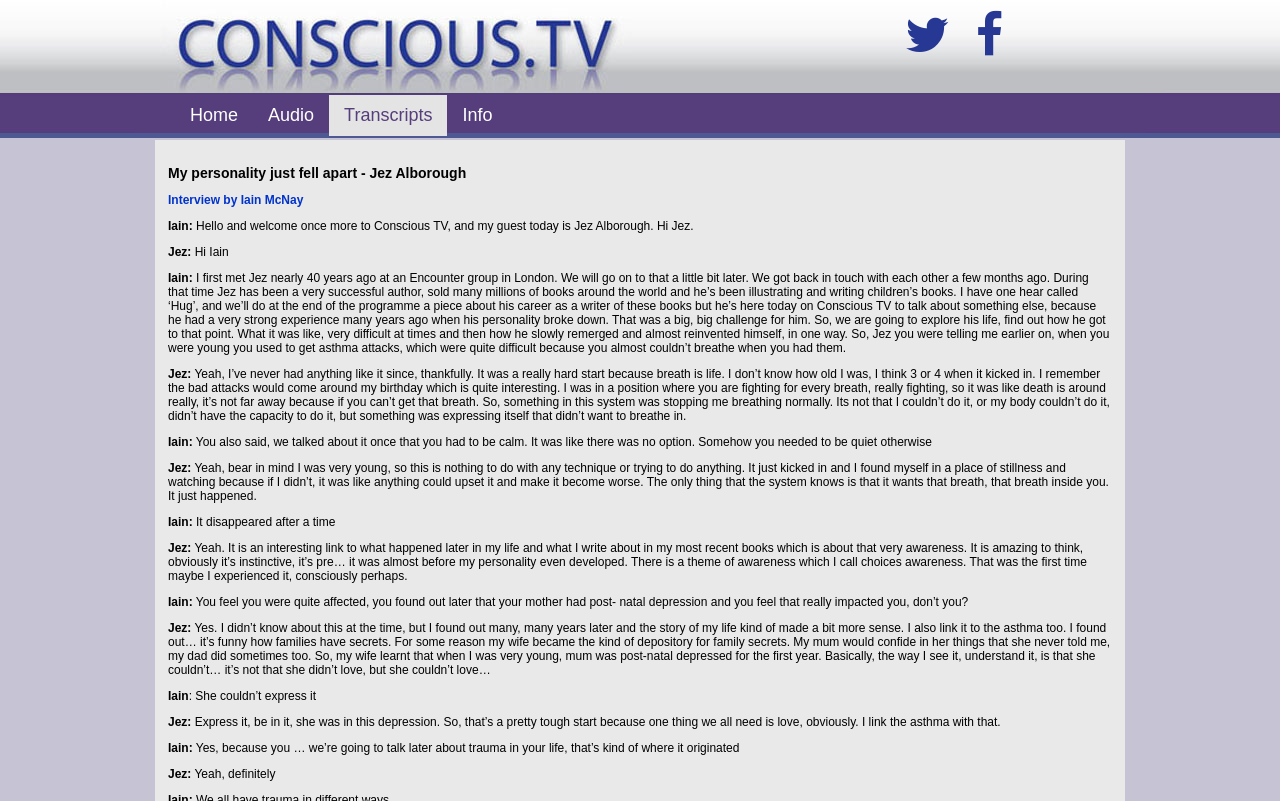What is the shape of the first icon?
Please answer the question as detailed as possible.

The first icon has a bounding box with coordinates [0.703, 0.012, 0.742, 0.075], which suggests that it is a square shape.